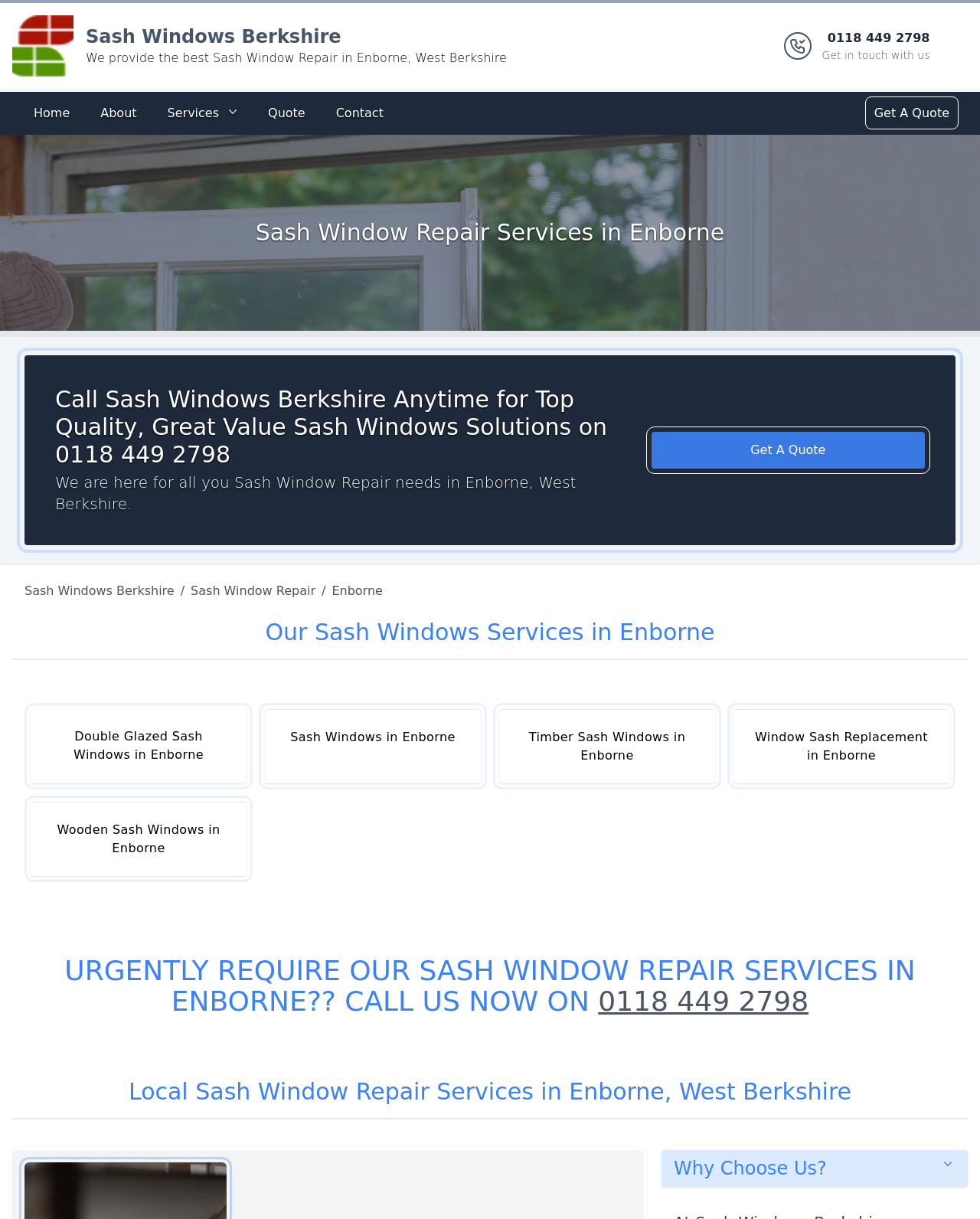Generate the text content of the main heading of the webpage.

Sash Window Repair Services in Enborne